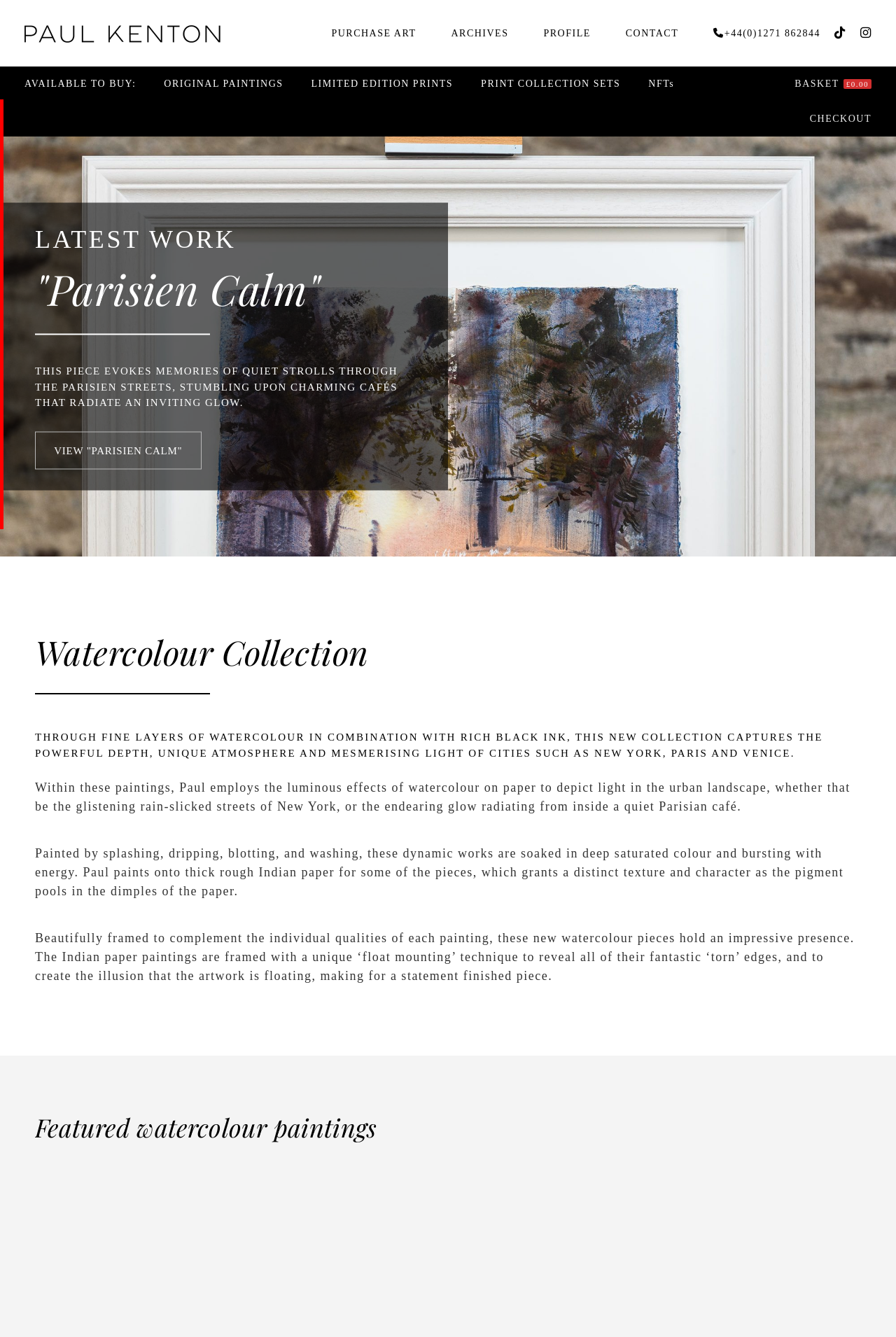Please recognize and transcribe the text located inside the red bounding box in the webpage image.

Check out all the sections below to explore watercolour original paintings and prints by Paul Kenton that are available to purchase.